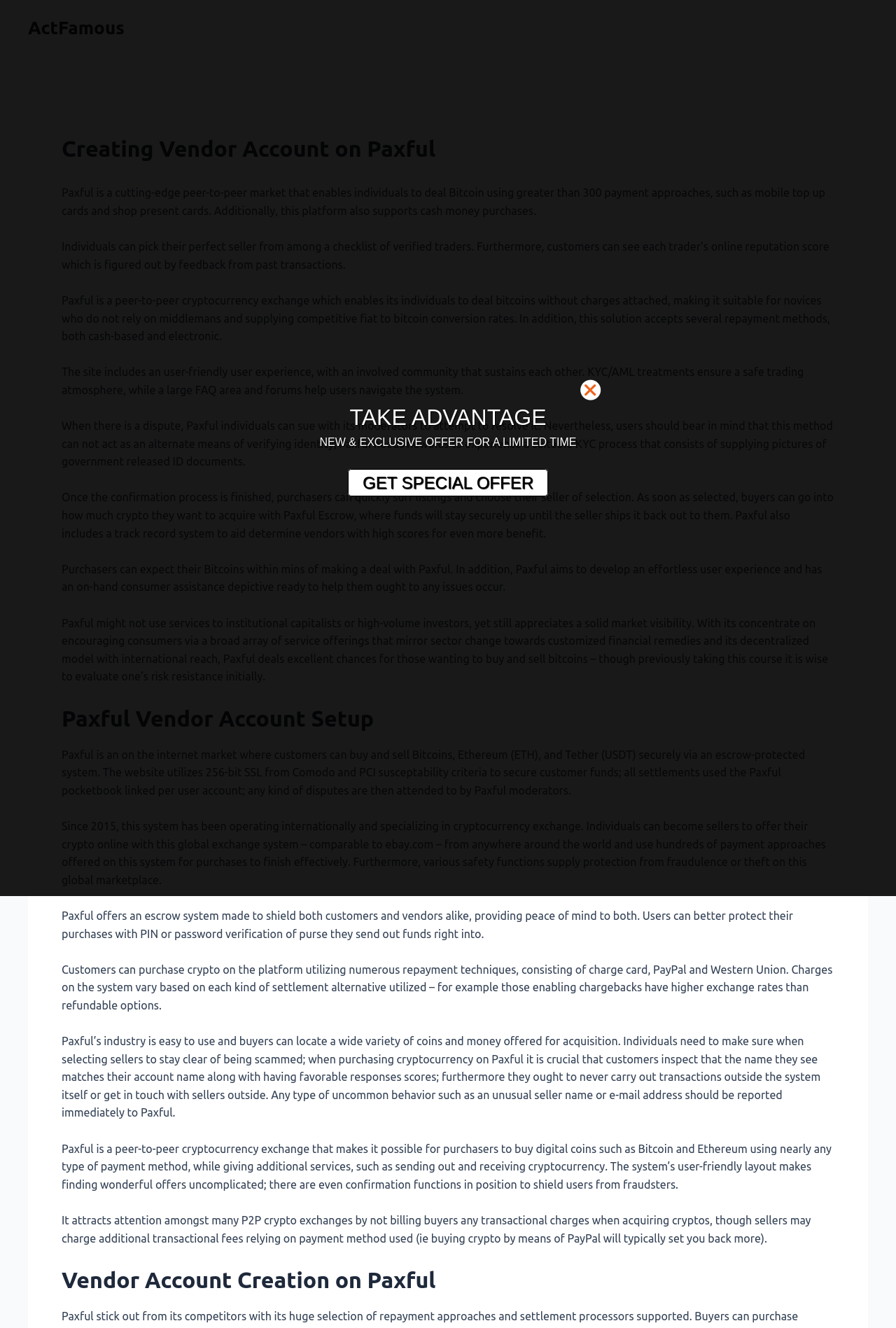Please determine and provide the text content of the webpage's heading.

Creating Vendor Account on Paxful